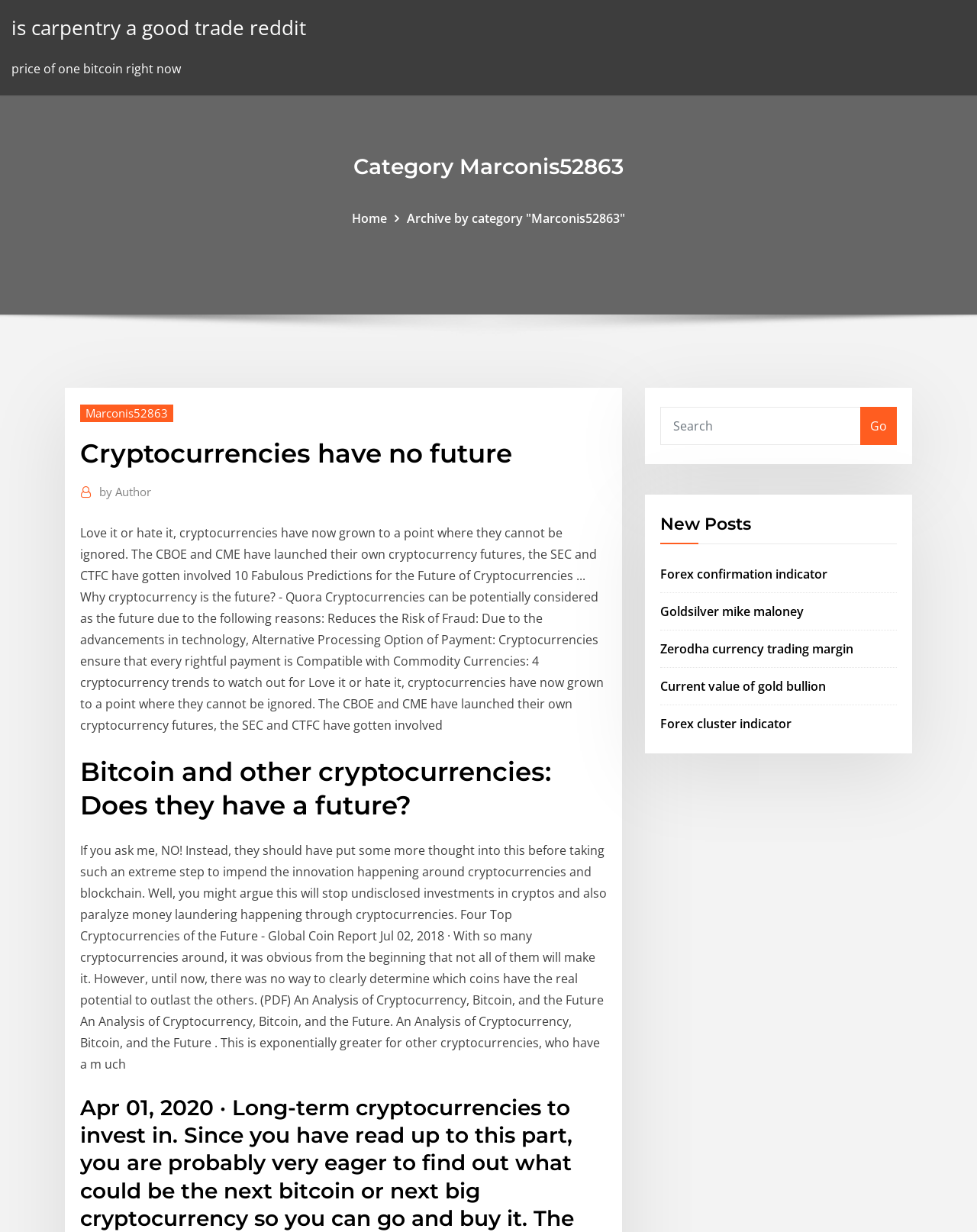Please identify the bounding box coordinates of the clickable area that will fulfill the following instruction: "Click on the Forex confirmation indicator link". The coordinates should be in the format of four float numbers between 0 and 1, i.e., [left, top, right, bottom].

[0.676, 0.459, 0.847, 0.472]